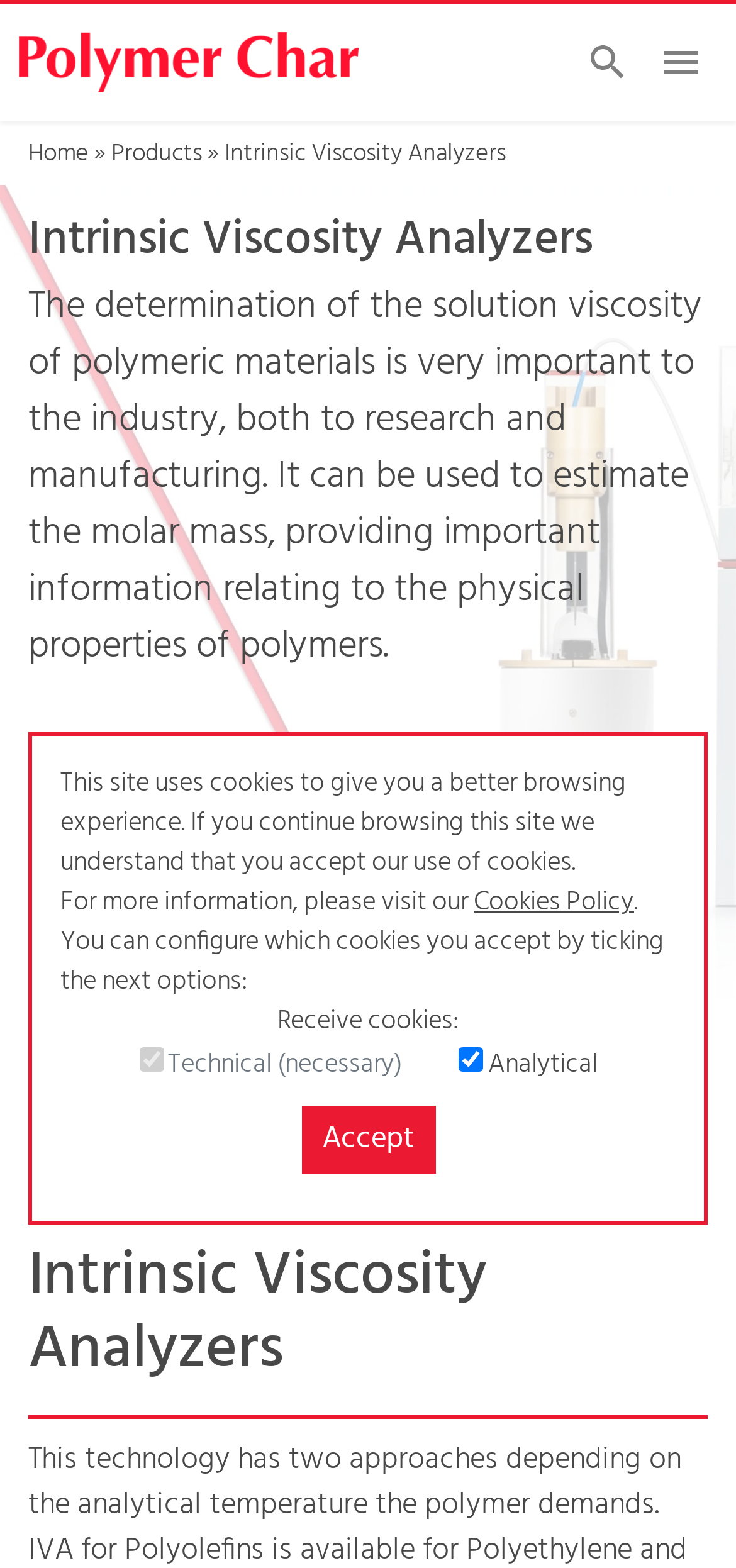Can you extract the primary headline text from the webpage?

Intrinsic Viscosity Analyzers